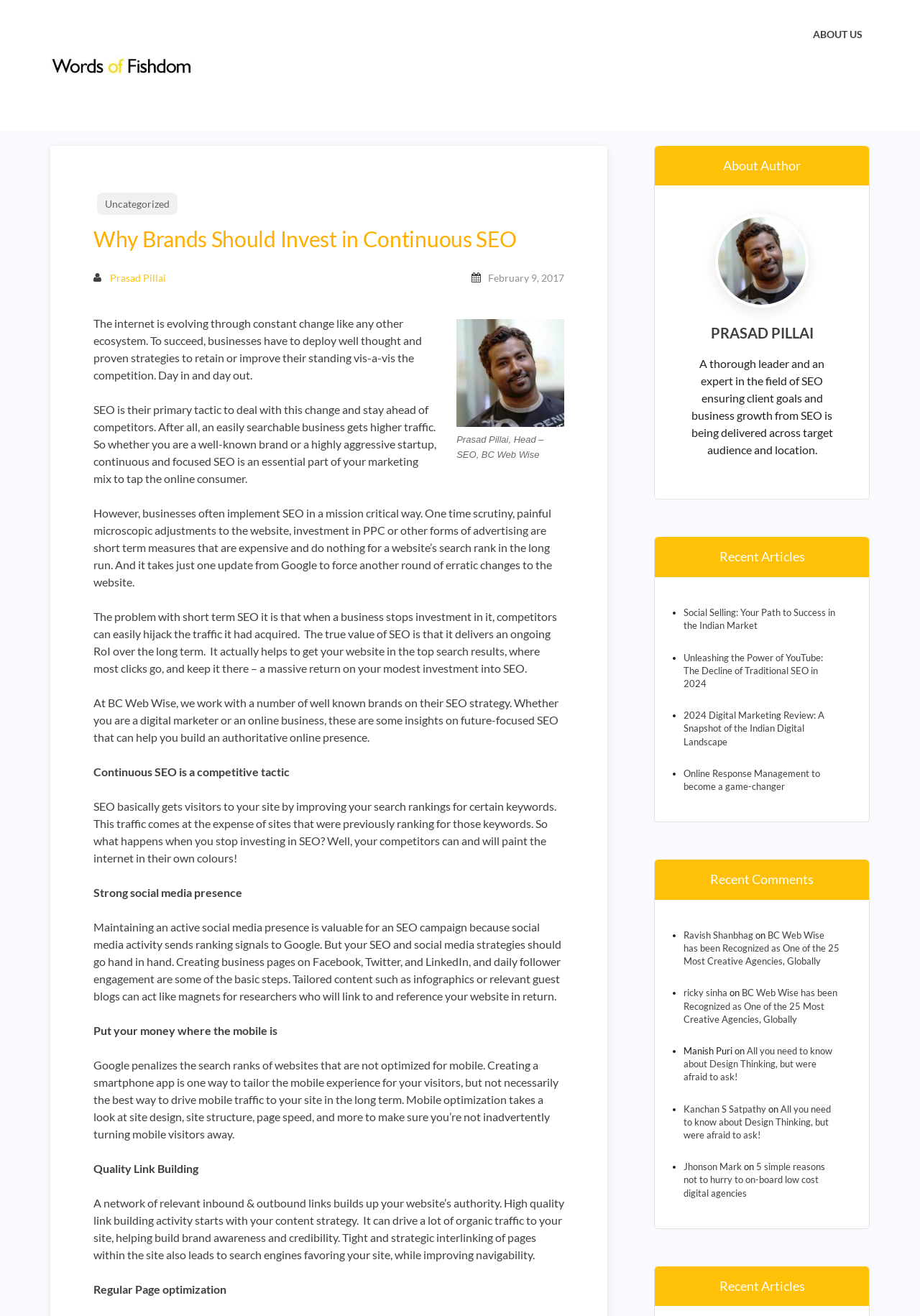Given the element description Prasad Pillai, specify the bounding box coordinates of the corresponding UI element in the format (top-left x, top-left y, bottom-right x, bottom-right y). All values must be between 0 and 1.

[0.102, 0.207, 0.18, 0.216]